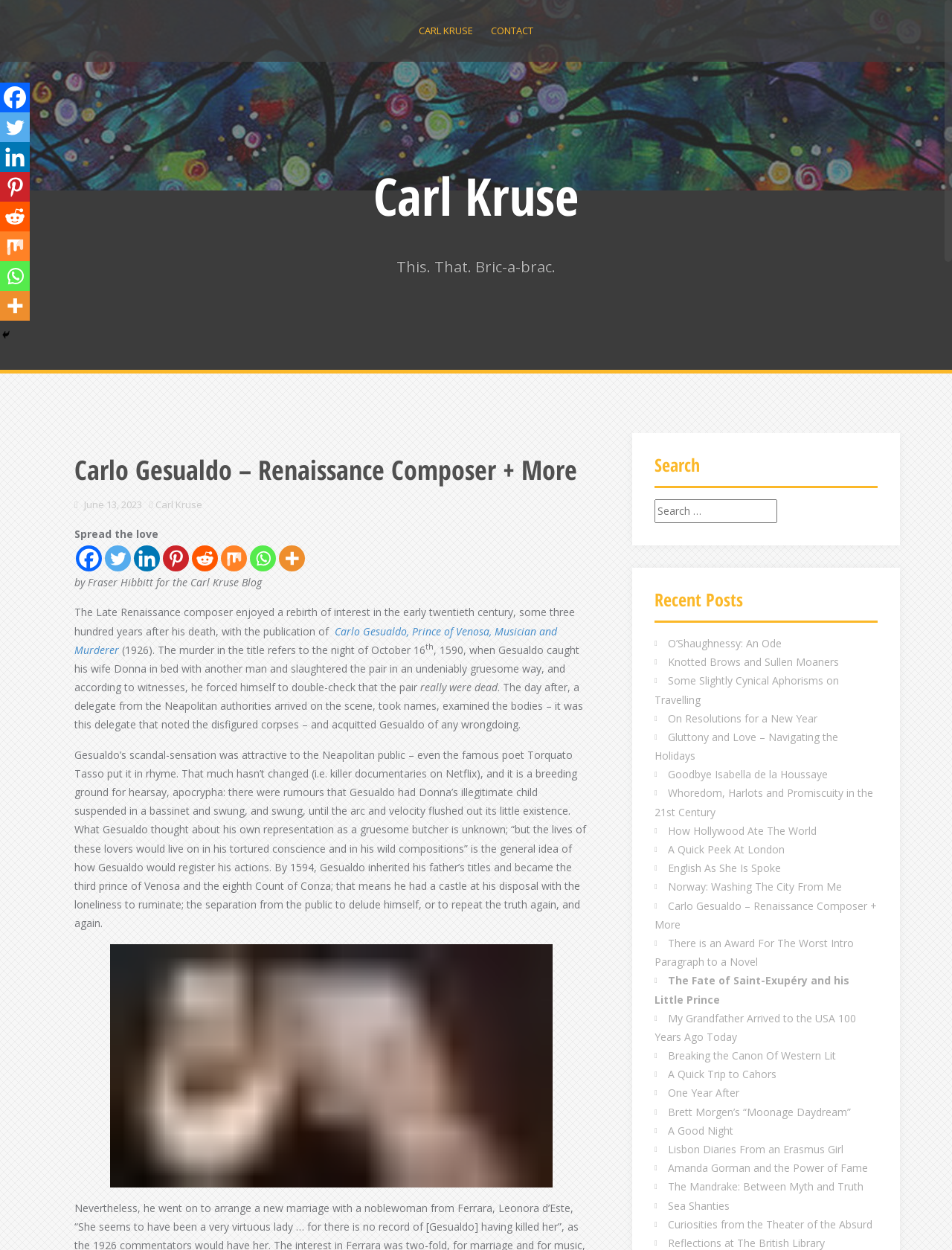Describe the webpage meticulously, covering all significant aspects.

The webpage is a blog post about Carlo Gesualdo, a Renaissance composer, on the Carl Kruse Blog. At the top, there is a header section with links to "CARL KRUSE" and "CONTACT" on the right side, and a logo with the text "Carl Kruse" on the left side. Below the header, there is a section with the title "Carlo Gesualdo – Renaissance Composer + More" and a subtitle "by Fraser Hibbitt for the Carl Kruse Blog". 

The main content of the blog post is a long article about Carlo Gesualdo's life, including his music, his murder of his wife, and his later life as a prince. The article is divided into several paragraphs with no headings or subheadings. There are also several links to other articles or sources within the text.

On the right side of the page, there is a sidebar with several sections. The top section has links to social media platforms, including Facebook, Twitter, and LinkedIn. Below that, there is a search bar with a label "Search for:". 

Further down, there is a section titled "Recent Posts" with links to 20 other blog posts on various topics, including literature, travel, and music. These links are arranged in a vertical list, with the most recent posts at the top.

At the very bottom of the page, there is a section with links to social media platforms again, and a "Hide" button.